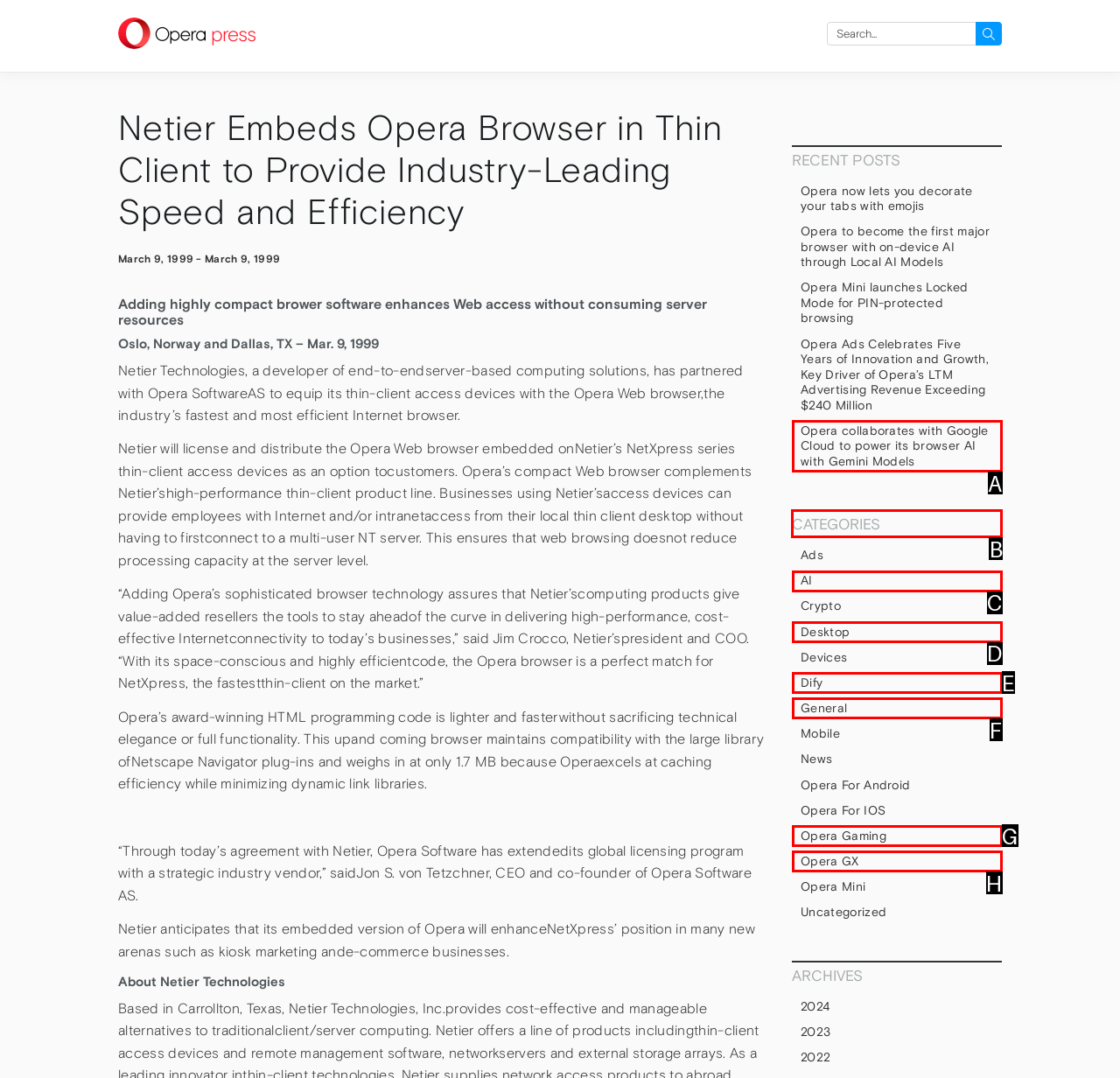Choose the HTML element you need to click to achieve the following task: Explore the categories
Respond with the letter of the selected option from the given choices directly.

B